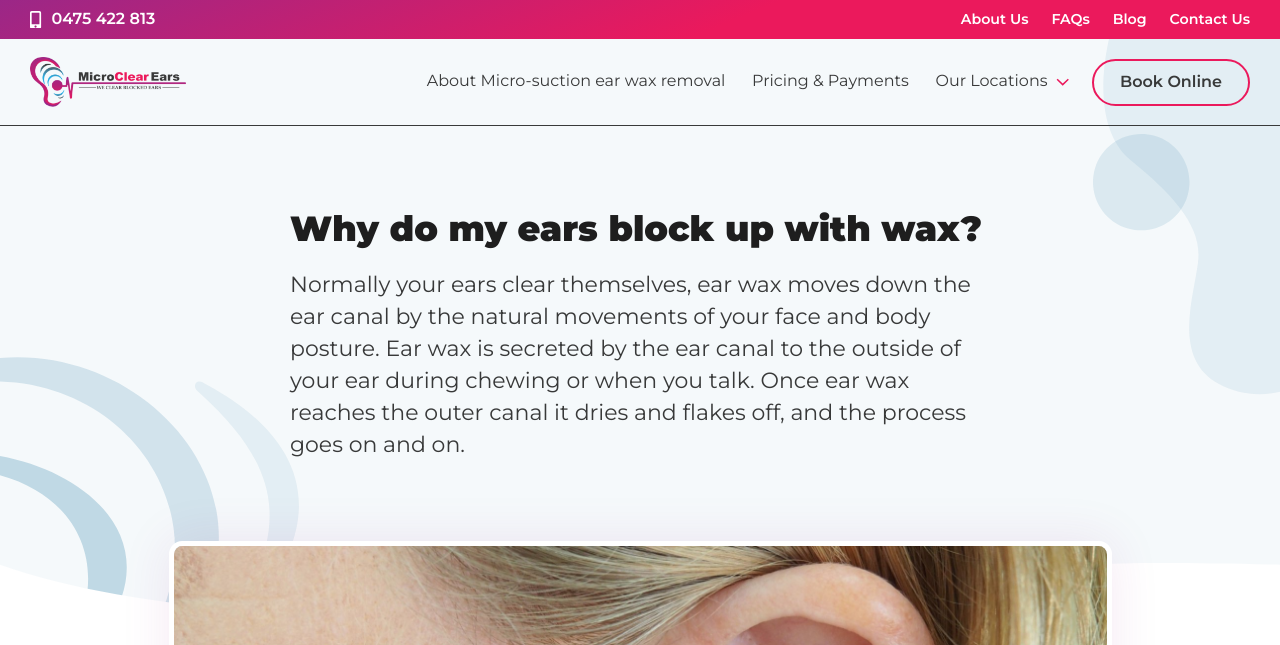Identify the bounding box coordinates for the UI element described as follows: Expand menu: Our Locations. Use the format (top-left x, top-left y, bottom-right x, bottom-right y) and ensure all values are floating point numbers between 0 and 1.

[0.825, 0.119, 0.835, 0.196]